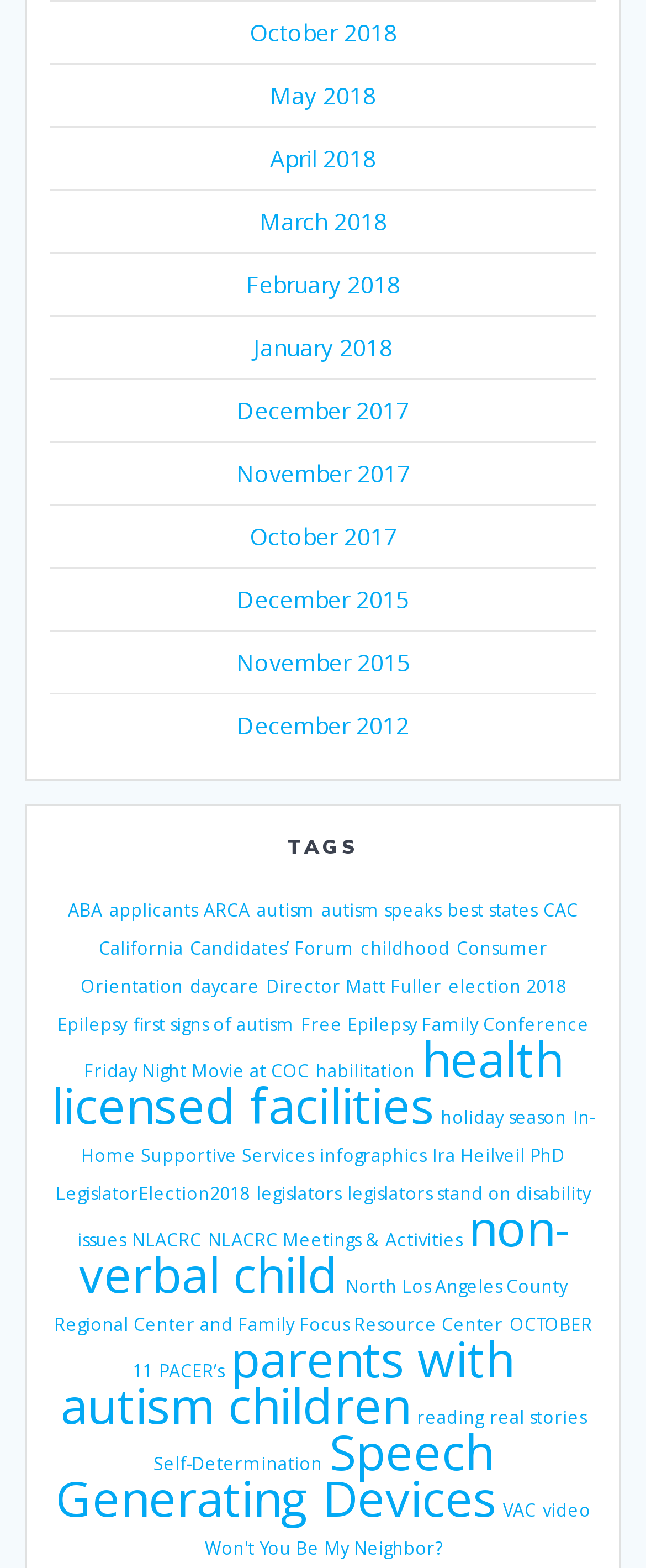Please specify the bounding box coordinates of the region to click in order to perform the following instruction: "Click the 'Copy code' button".

None